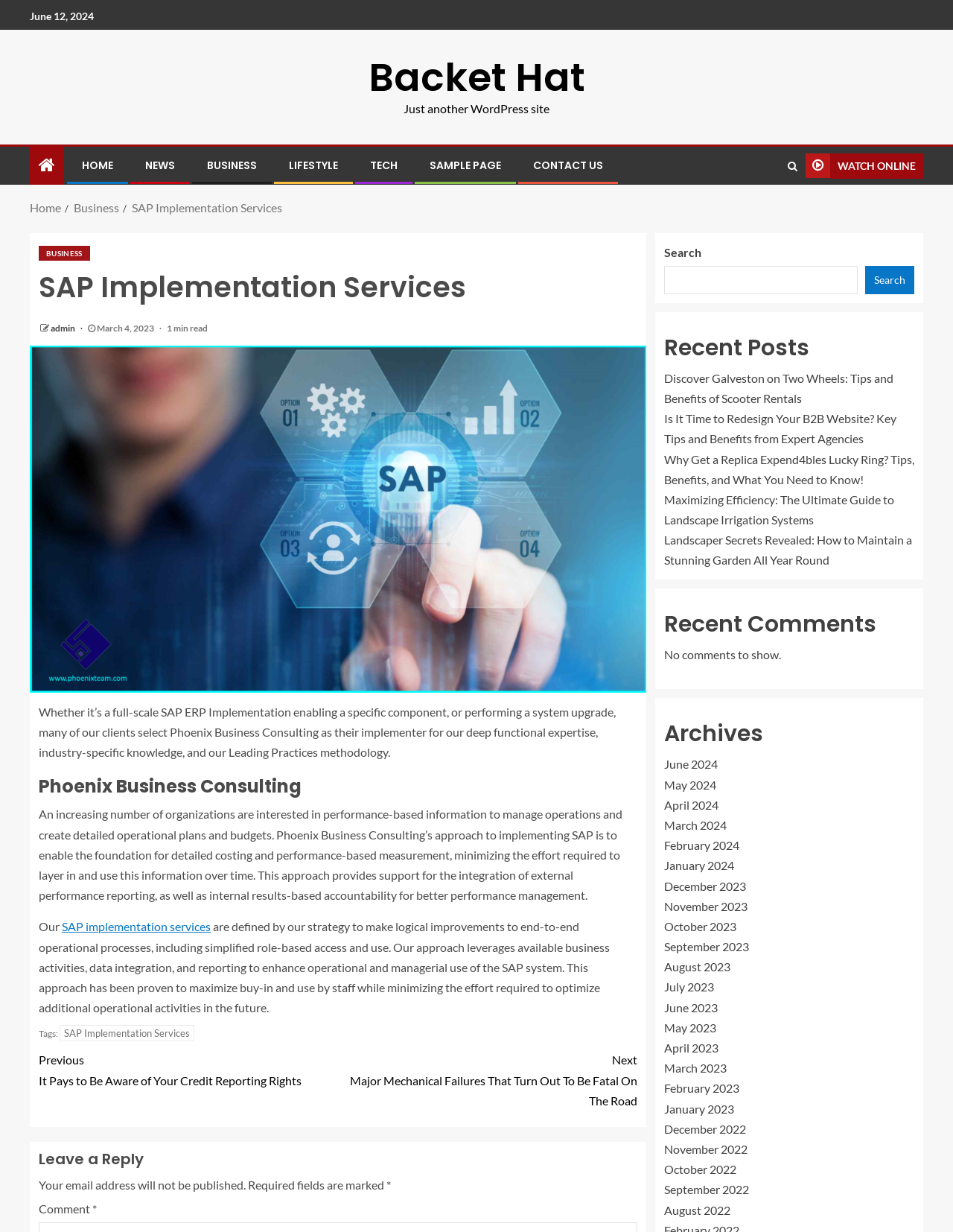Please provide the bounding box coordinates in the format (top-left x, top-left y, bottom-right x, bottom-right y). Remember, all values are floating point numbers between 0 and 1. What is the bounding box coordinate of the region described as: News

[0.152, 0.128, 0.184, 0.14]